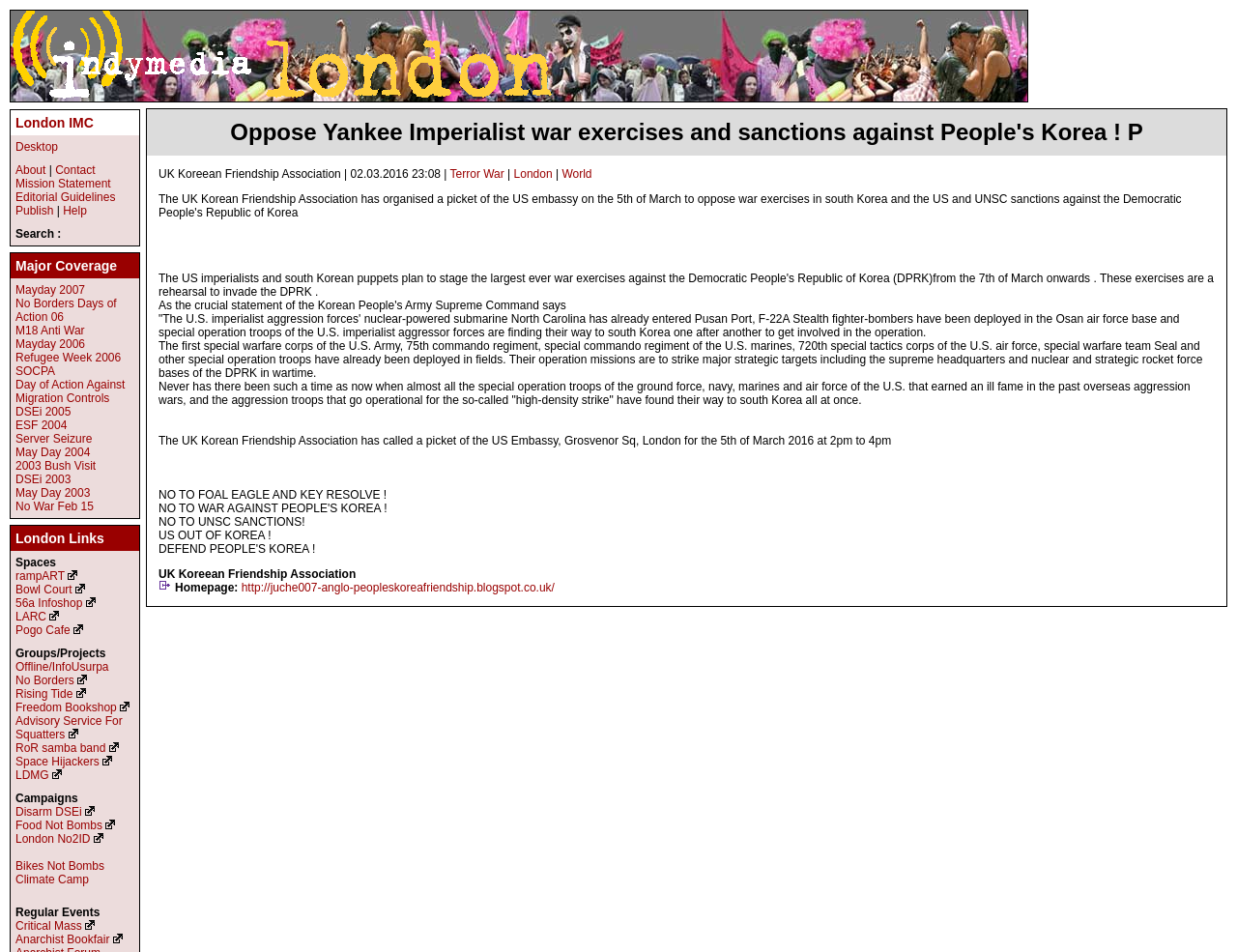Find the bounding box coordinates for the area that must be clicked to perform this action: "read TRANSLATION TIPS".

None